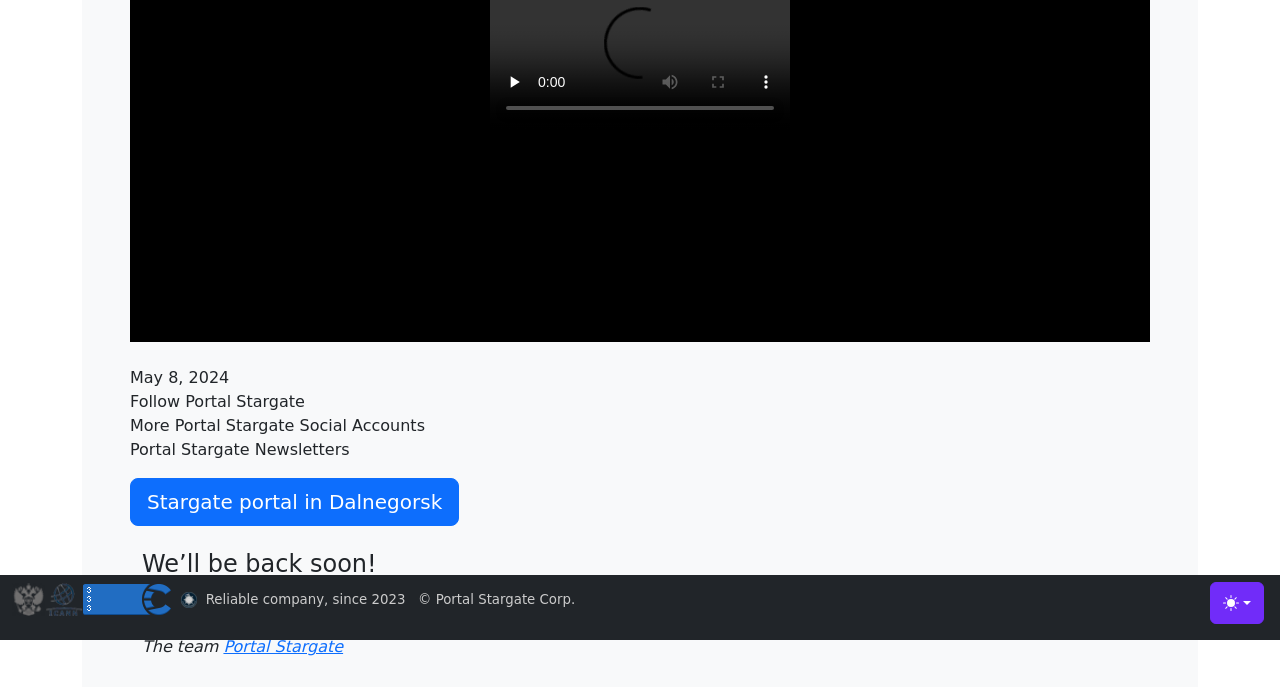Determine the bounding box for the UI element that matches this description: "Stargate portal in Dalnegorsk".

[0.102, 0.696, 0.359, 0.766]